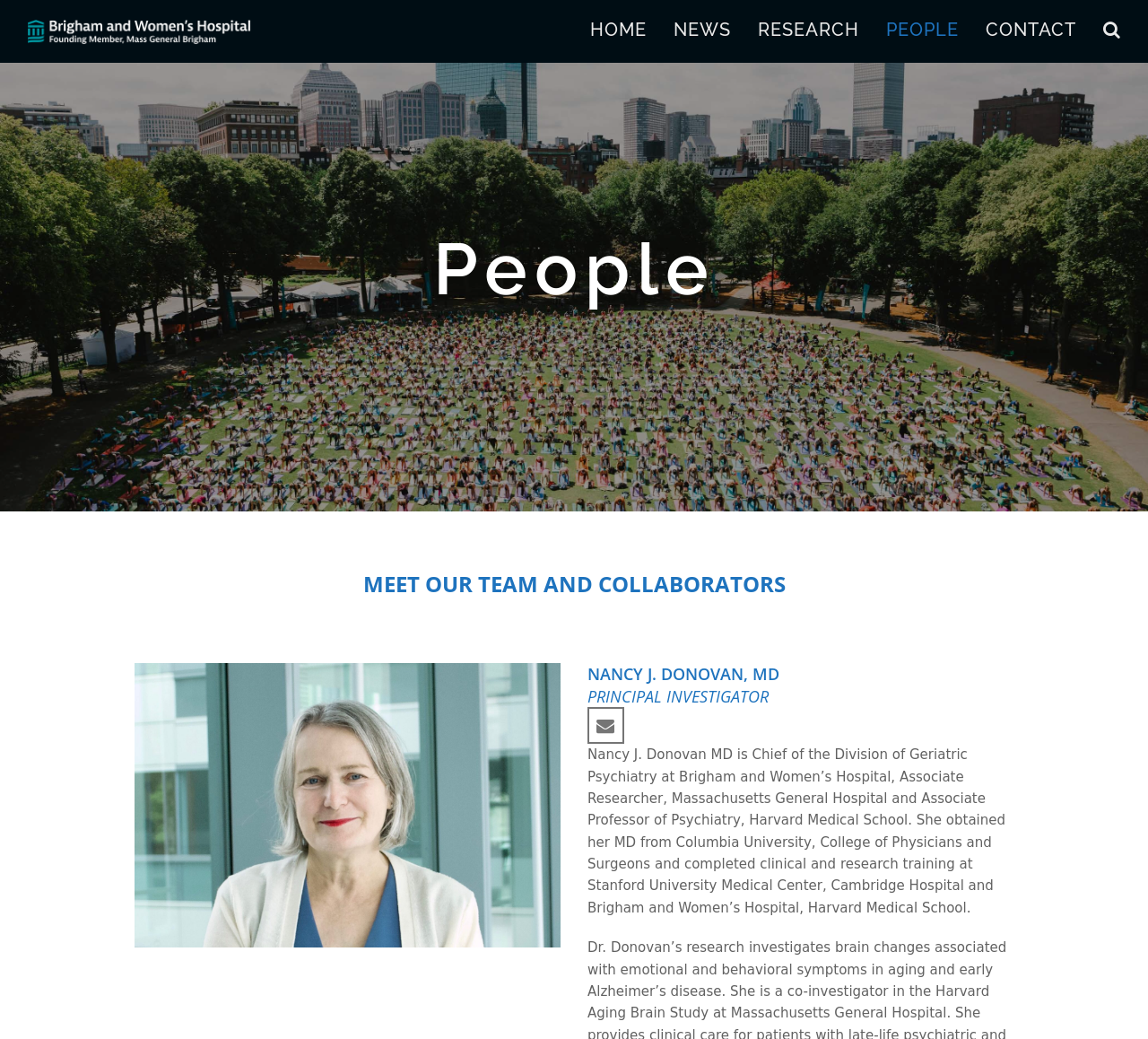Can you determine the bounding box coordinates of the area that needs to be clicked to fulfill the following instruction: "Go to Mirna Inhibitor page"?

None